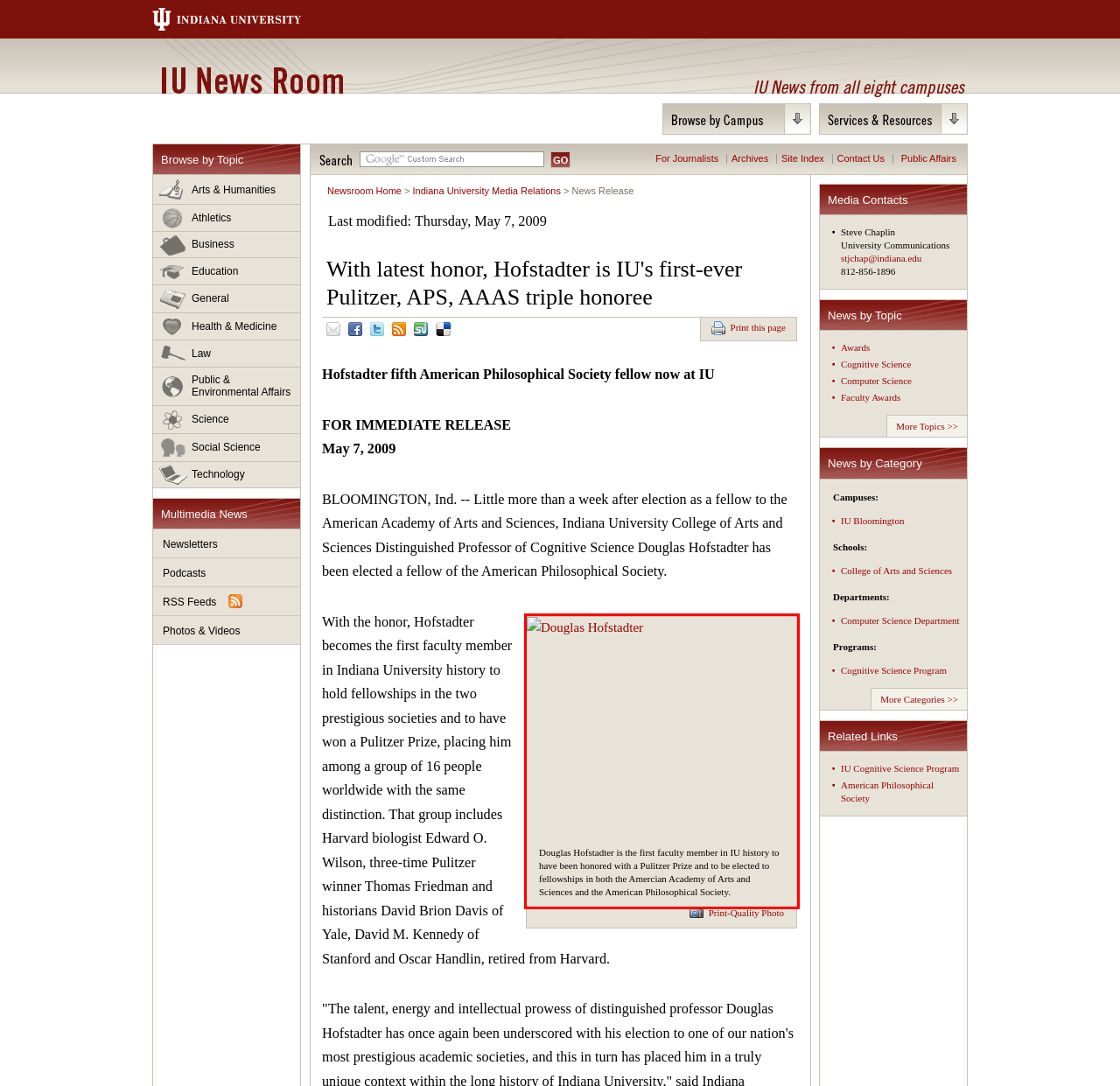You have a webpage screenshot with a red rectangle surrounding a UI element. Extract the text content from within this red bounding box.

Douglas Hofstadter is the first faculty member in IU history to have been honored with a Pulitzer Prize and to be elected to fellowships in both the Amercian Academy of Arts and Sciences and the American Philosophical Society.